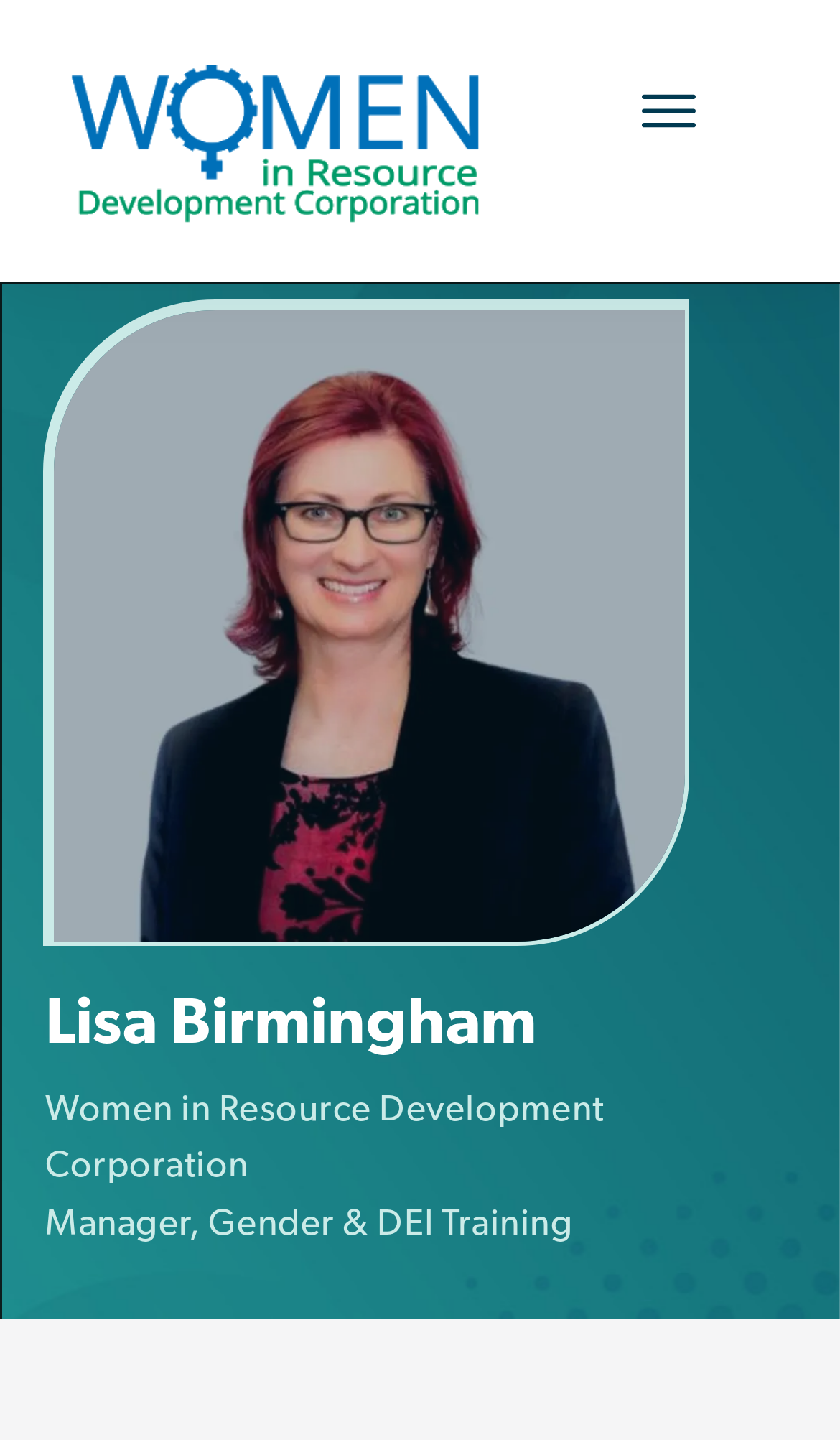Answer with a single word or phrase: 
What organization is Lisa Birmingham associated with?

Women in Resource Development Corporation (WRDC)